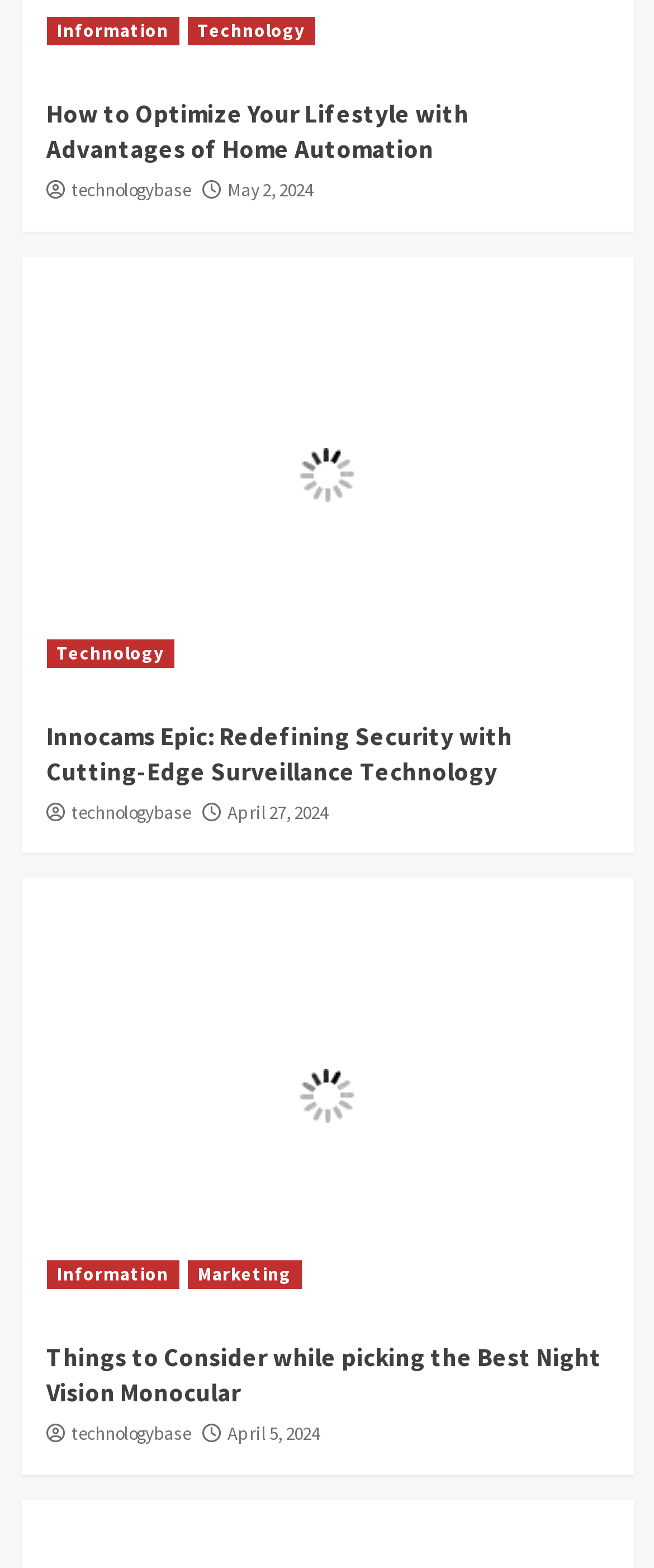Pinpoint the bounding box coordinates of the element you need to click to execute the following instruction: "Go to Marketing". The bounding box should be represented by four float numbers between 0 and 1, in the format [left, top, right, bottom].

[0.286, 0.804, 0.46, 0.822]